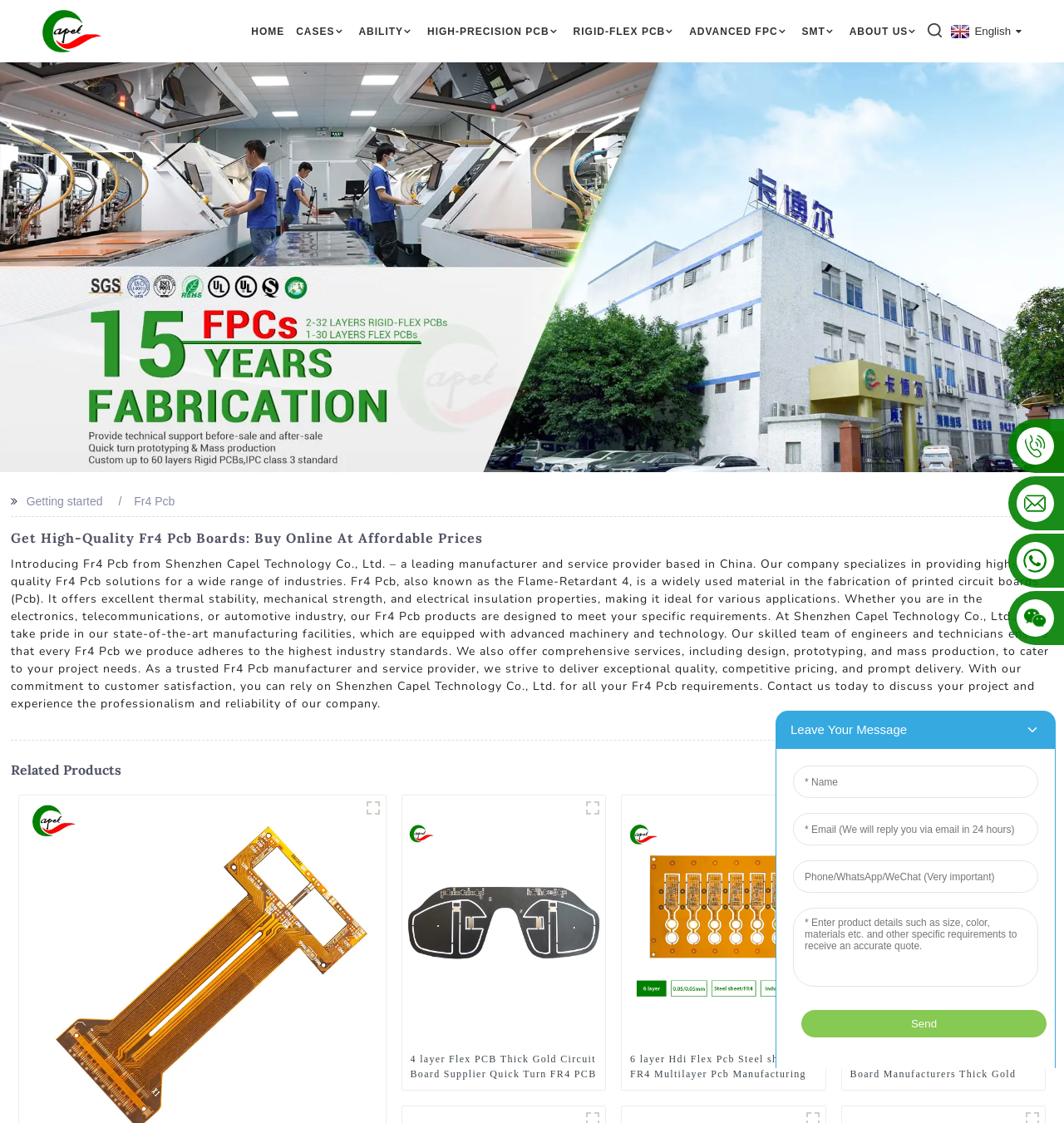Determine the bounding box of the UI element mentioned here: "Rigid-Flex PCB". The coordinates must be in the format [left, top, right, bottom] with values ranging from 0 to 1.

[0.539, 0.013, 0.637, 0.043]